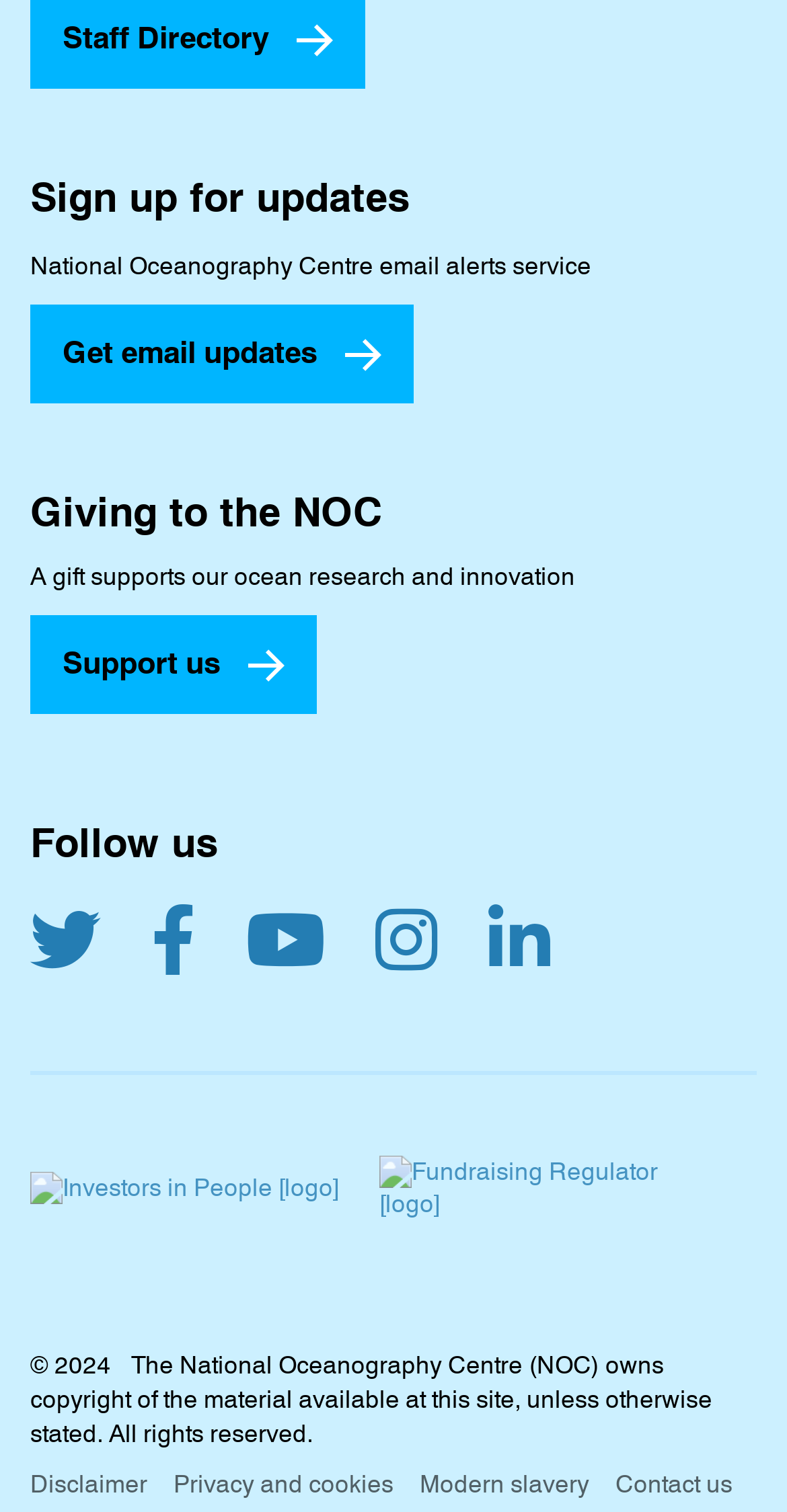Please find the bounding box coordinates of the element that you should click to achieve the following instruction: "Follow us on Twitter". The coordinates should be presented as four float numbers between 0 and 1: [left, top, right, bottom].

[0.038, 0.593, 0.128, 0.65]